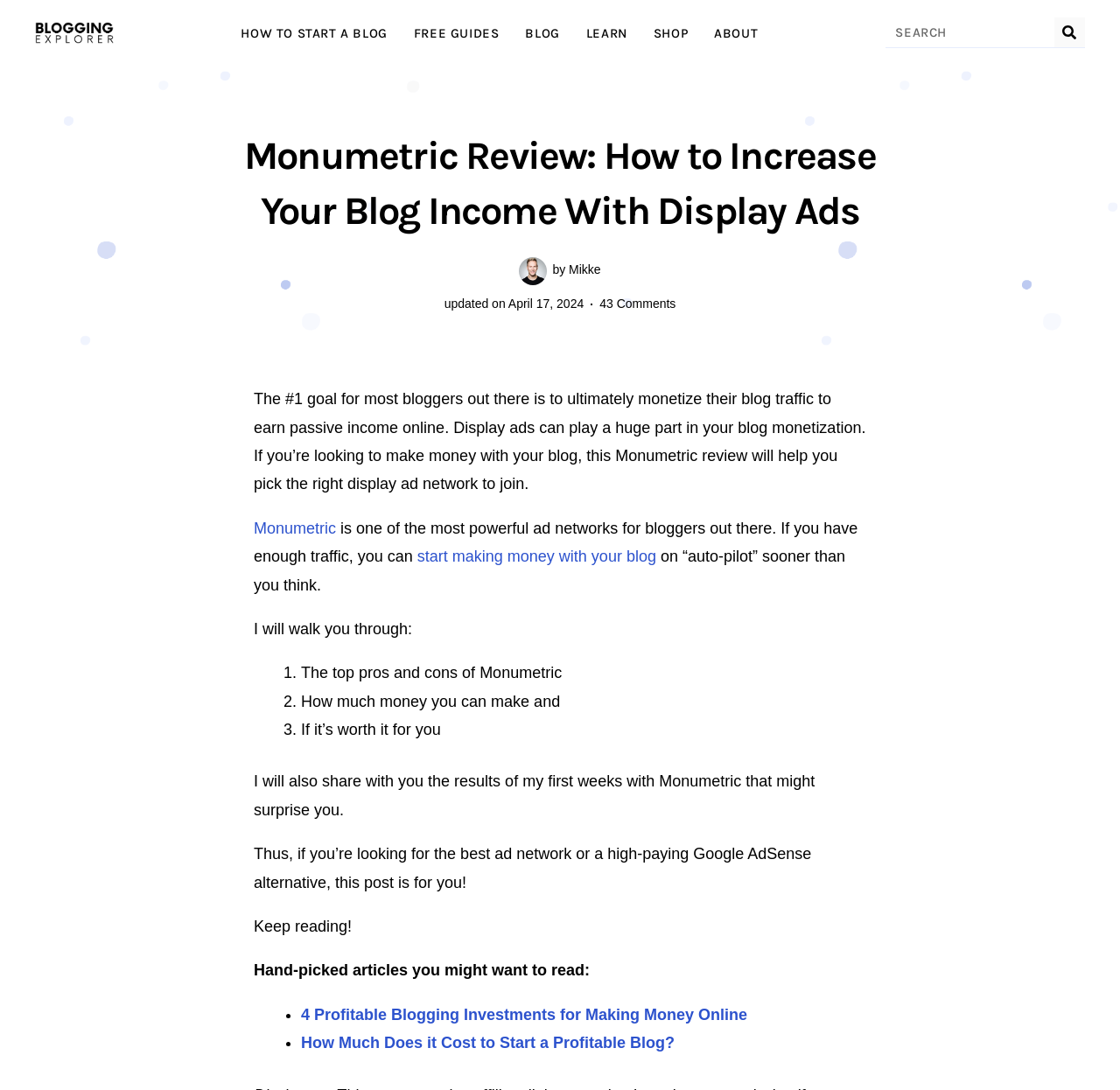Identify the bounding box coordinates of the element to click to follow this instruction: 'Search for something'. Ensure the coordinates are four float values between 0 and 1, provided as [left, top, right, bottom].

[0.79, 0.016, 0.969, 0.044]